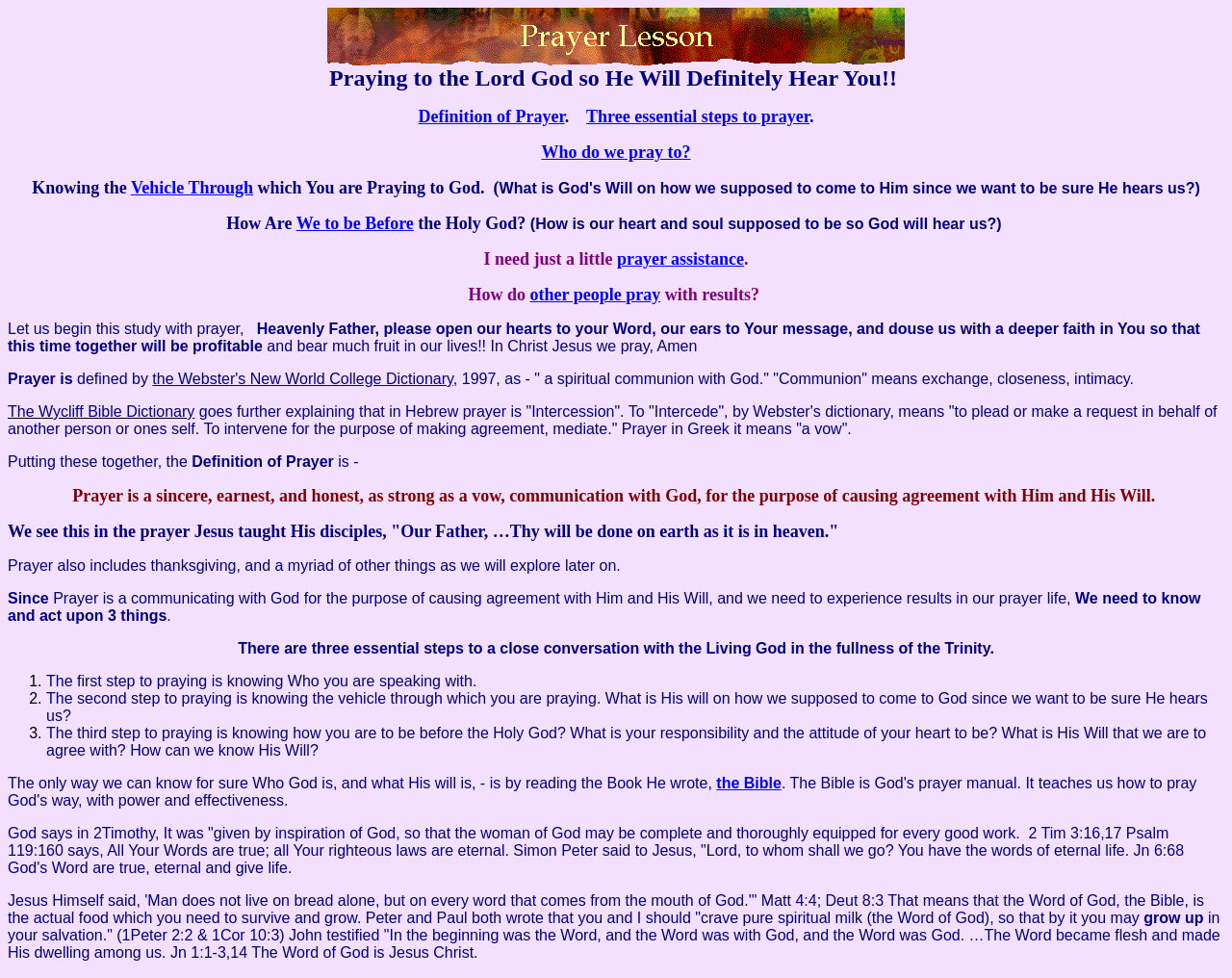What is the relationship between prayer and the Word of God? Refer to the image and provide a one-word or short phrase answer.

the Word of God is Jesus Christ